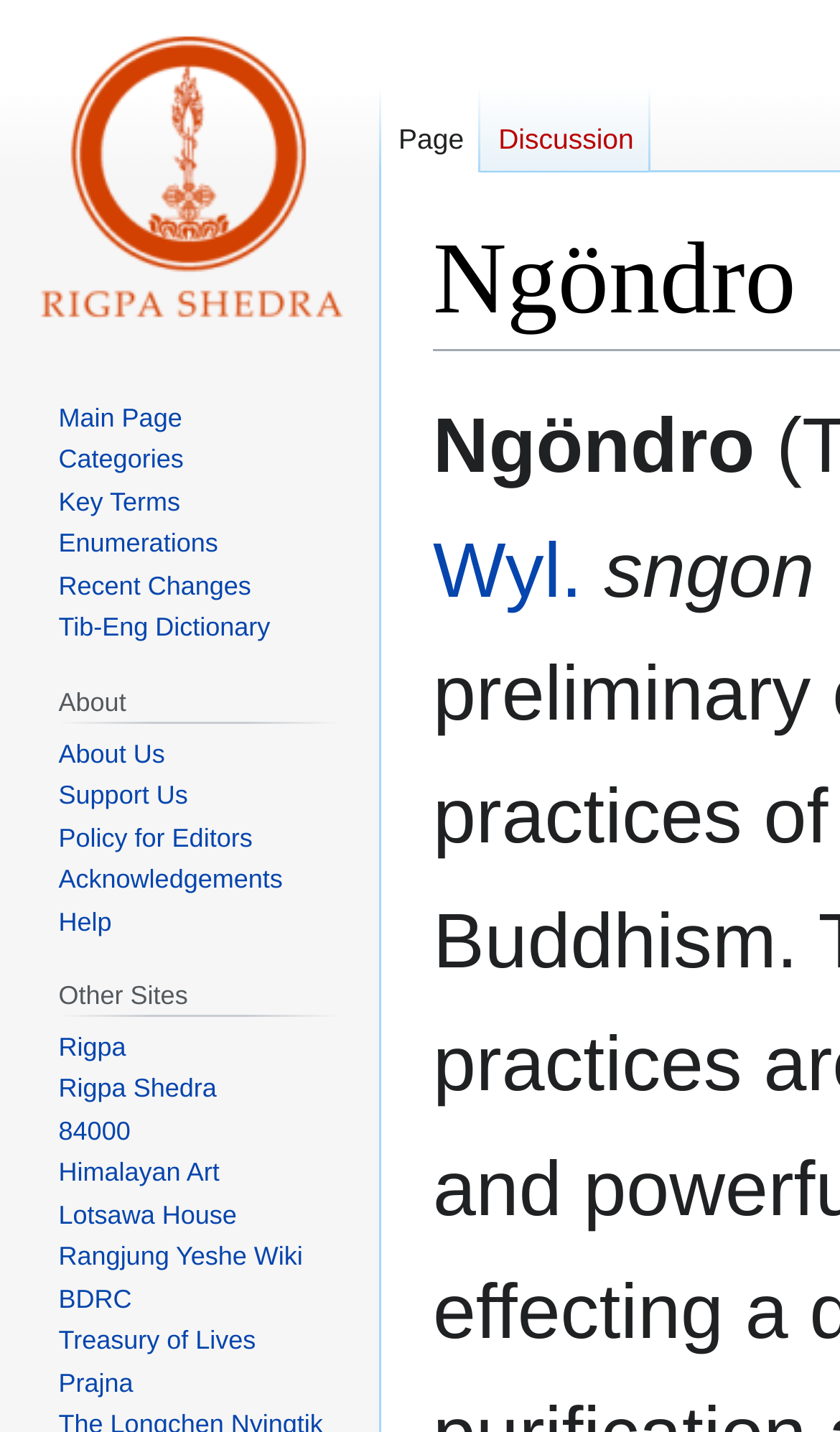Indicate the bounding box coordinates of the element that must be clicked to execute the instruction: "Access systems analysis services". The coordinates should be given as four float numbers between 0 and 1, i.e., [left, top, right, bottom].

None